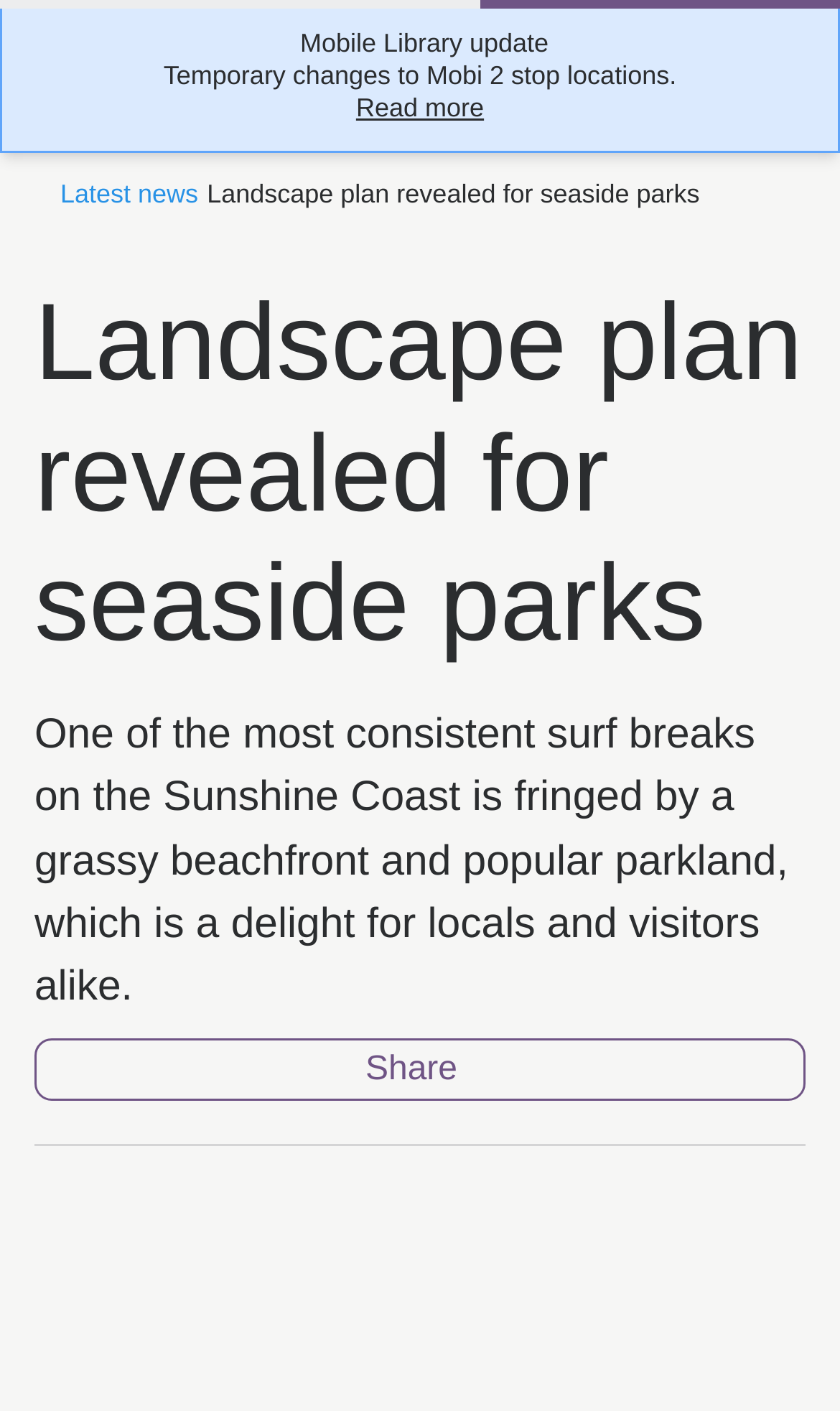What is the purpose of the 'Share' button?
Carefully analyze the image and provide a thorough answer to the question.

The 'Share' button is typically used to share the webpage content with others, which implies that the purpose of this button is to facilitate sharing.